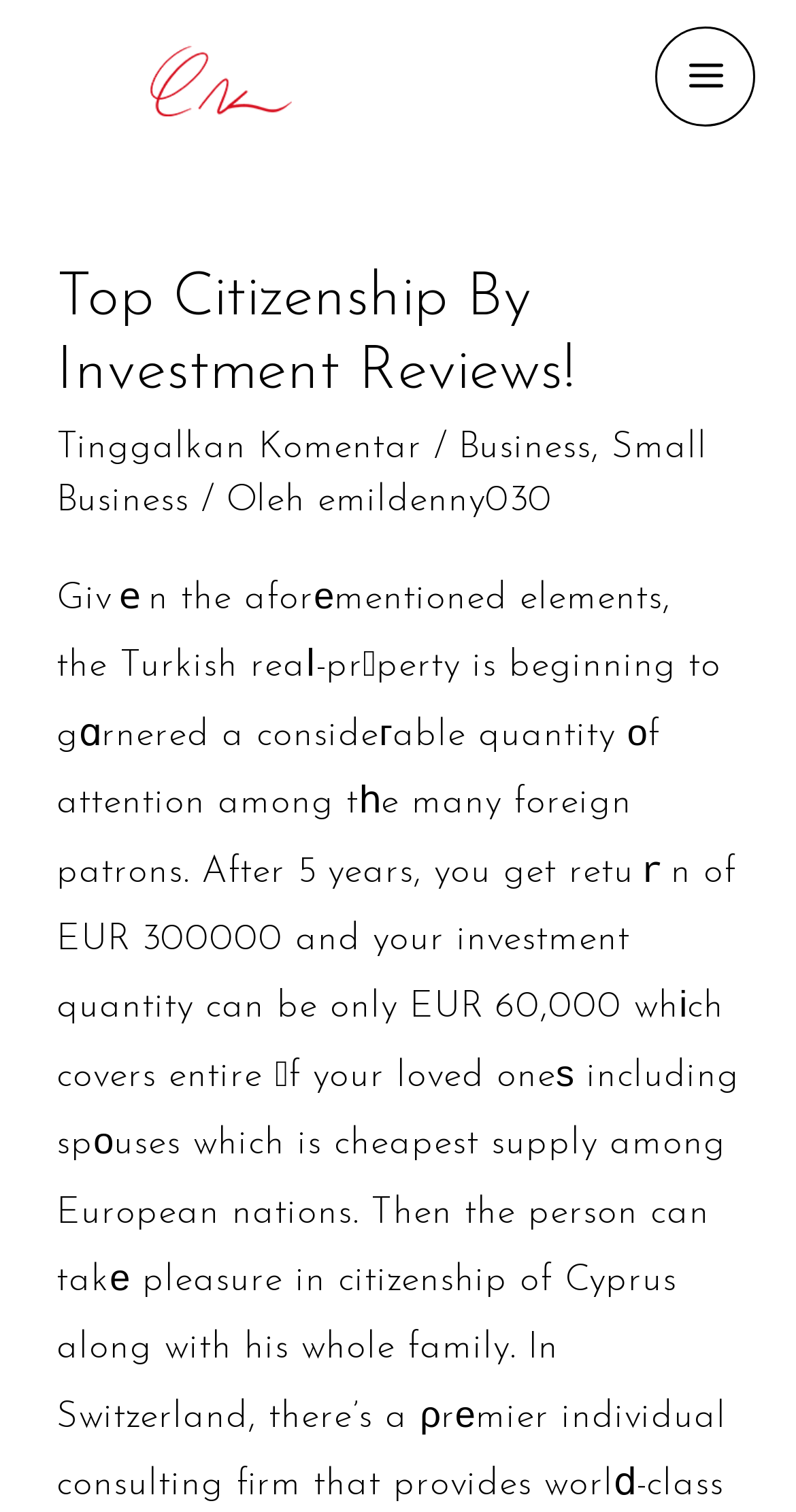Predict the bounding box coordinates for the UI element described as: "Main Menu". The coordinates should be four float numbers between 0 and 1, presented as [left, top, right, bottom].

[0.823, 0.017, 0.949, 0.083]